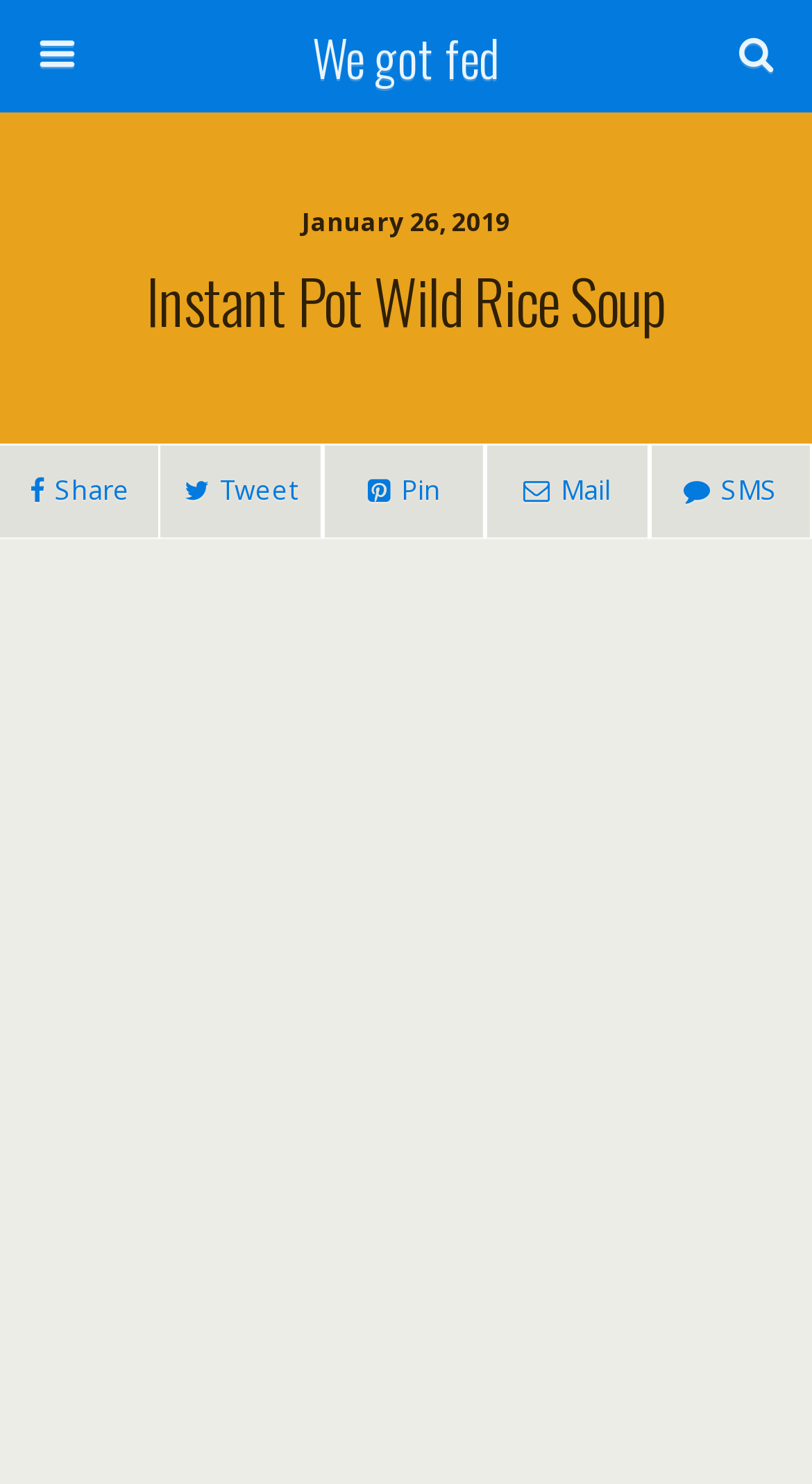Describe all significant elements and features of the webpage.

The webpage is about a recipe for Instant Pot Wild Rice Soup. At the top, there is a link to the website "We got fed" and a search bar with a text box and a search button. Below the search bar, there is a date "January 26, 2019" displayed. The main title of the recipe, "Instant Pot Wild Rice Soup", is prominently displayed in a large heading. 

On the left side of the page, there are four social media links, including Share, Tweet, Pin, and Mail, represented by icons. These links are positioned vertically, one below the other, and are aligned to the left edge of the page.